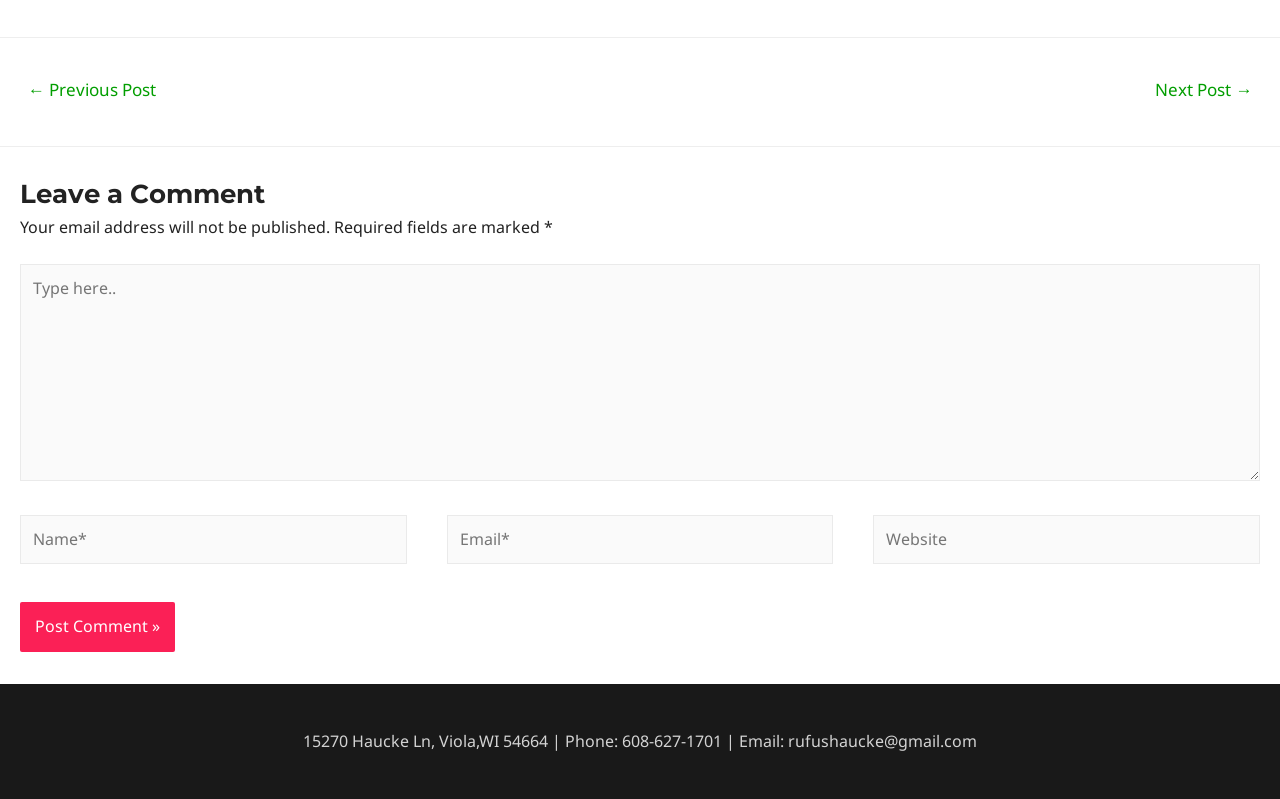Using the provided element description: "← Previous Post", determine the bounding box coordinates of the corresponding UI element in the screenshot.

[0.002, 0.091, 0.142, 0.14]